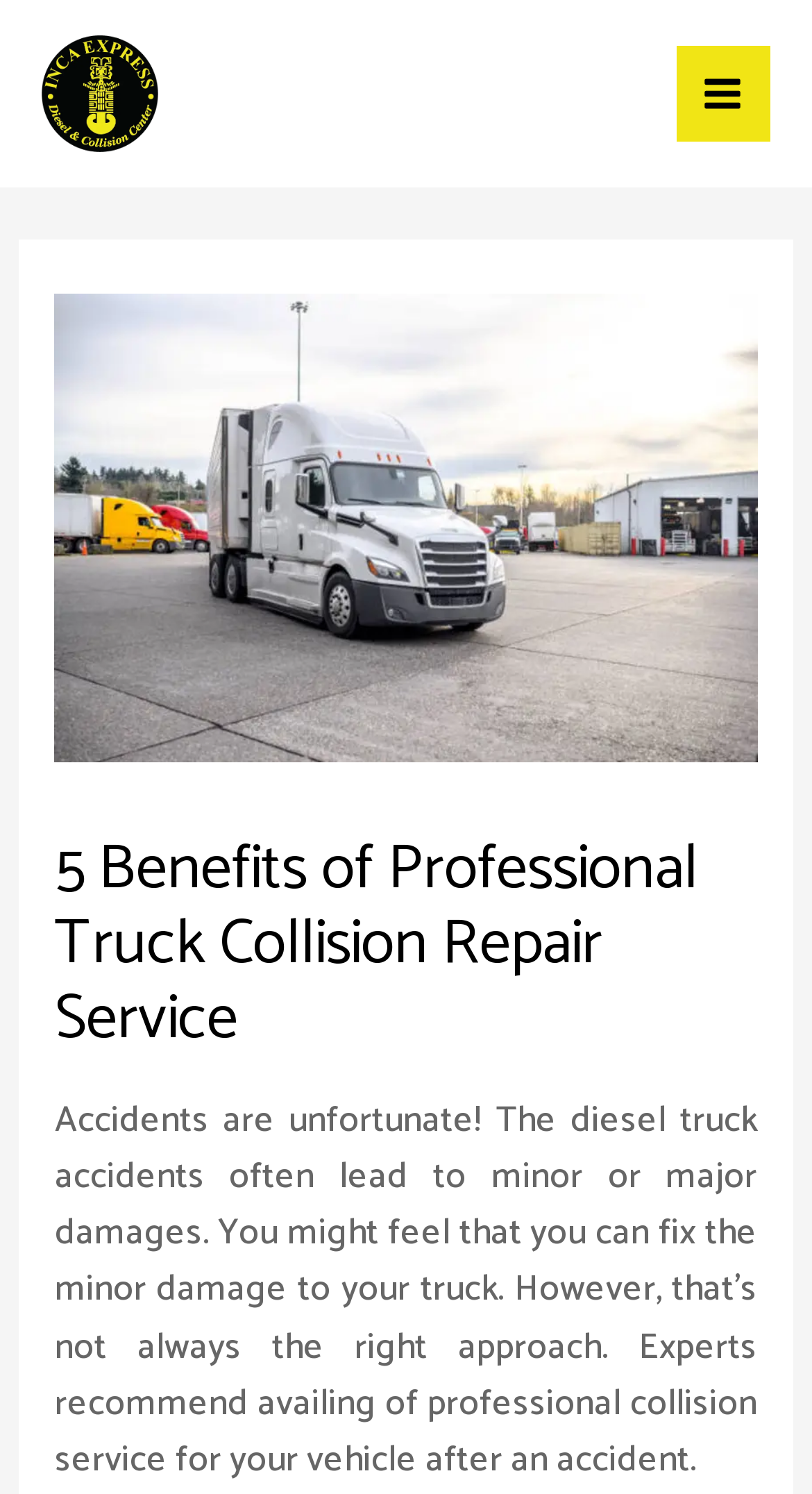Answer the question in one word or a short phrase:
What is recommended for diesel trucks after an accident?

Availing professional collision service